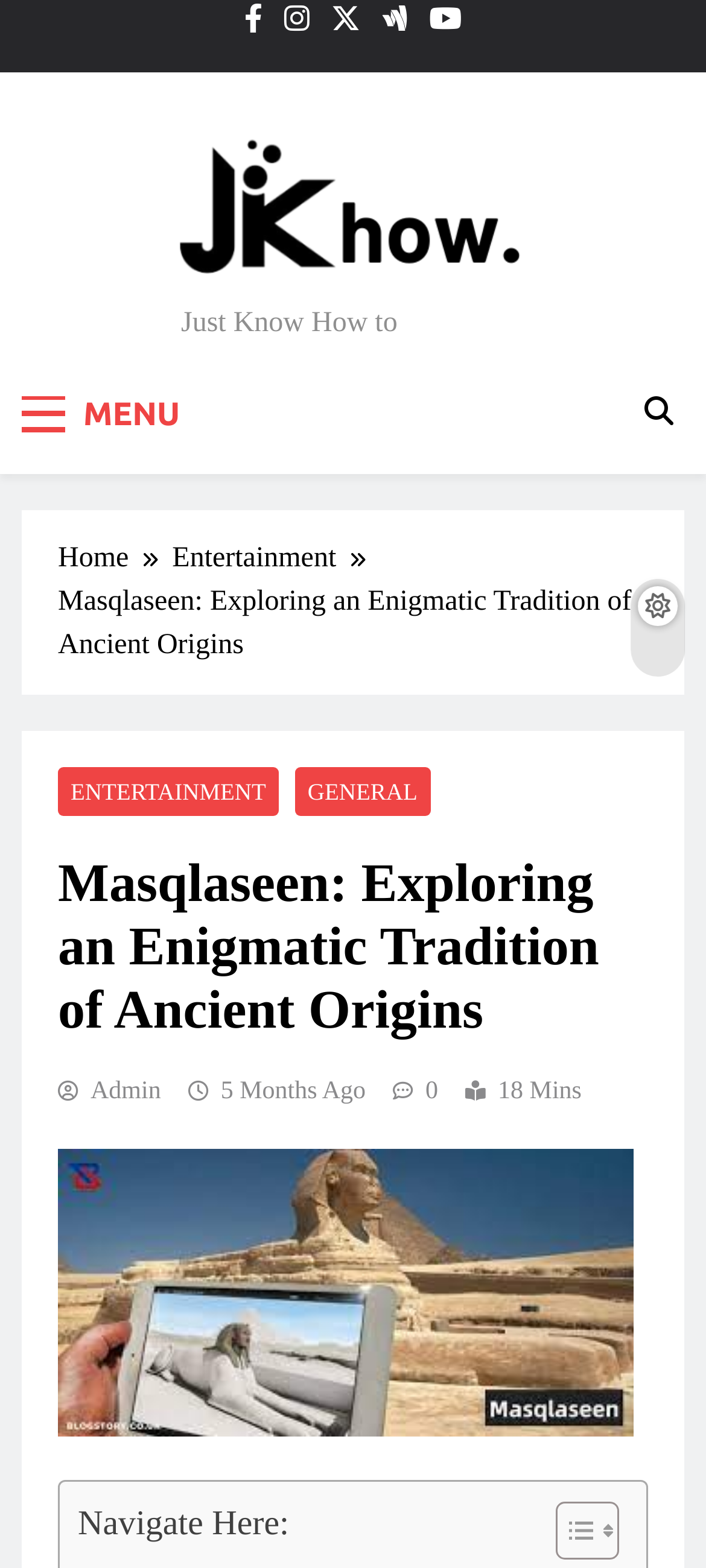Locate the bounding box coordinates of the region to be clicked to comply with the following instruction: "Toggle Table of Content". The coordinates must be four float numbers between 0 and 1, in the form [left, top, right, bottom].

[0.749, 0.956, 0.864, 0.995]